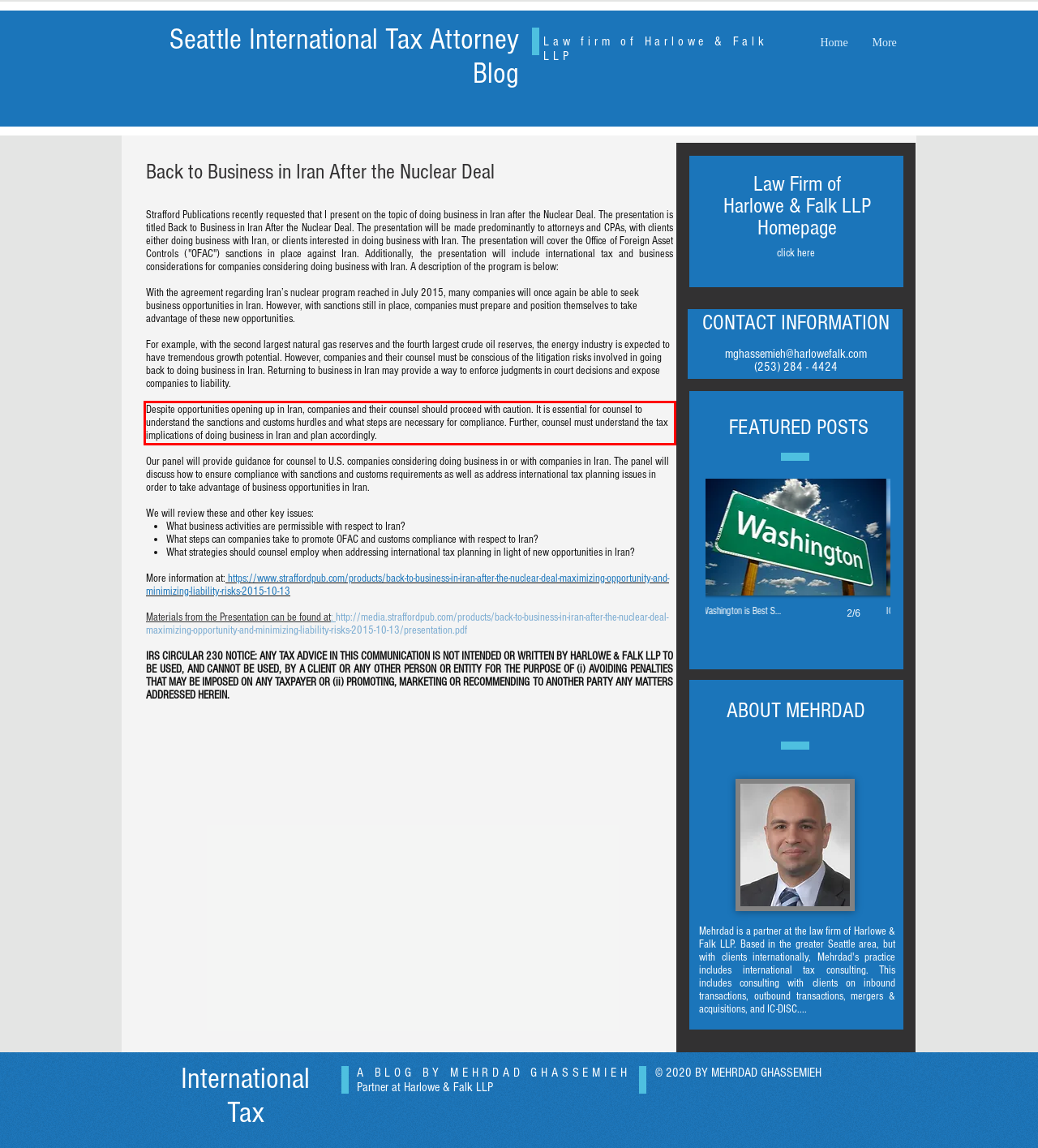Examine the screenshot of the webpage, locate the red bounding box, and generate the text contained within it.

Despite opportunities opening up in Iran, companies and their counsel should proceed with caution. It is essential for counsel to understand the sanctions and customs hurdles and what steps are necessary for compliance. Further, counsel must understand the tax implications of doing business in Iran and plan accordingly.